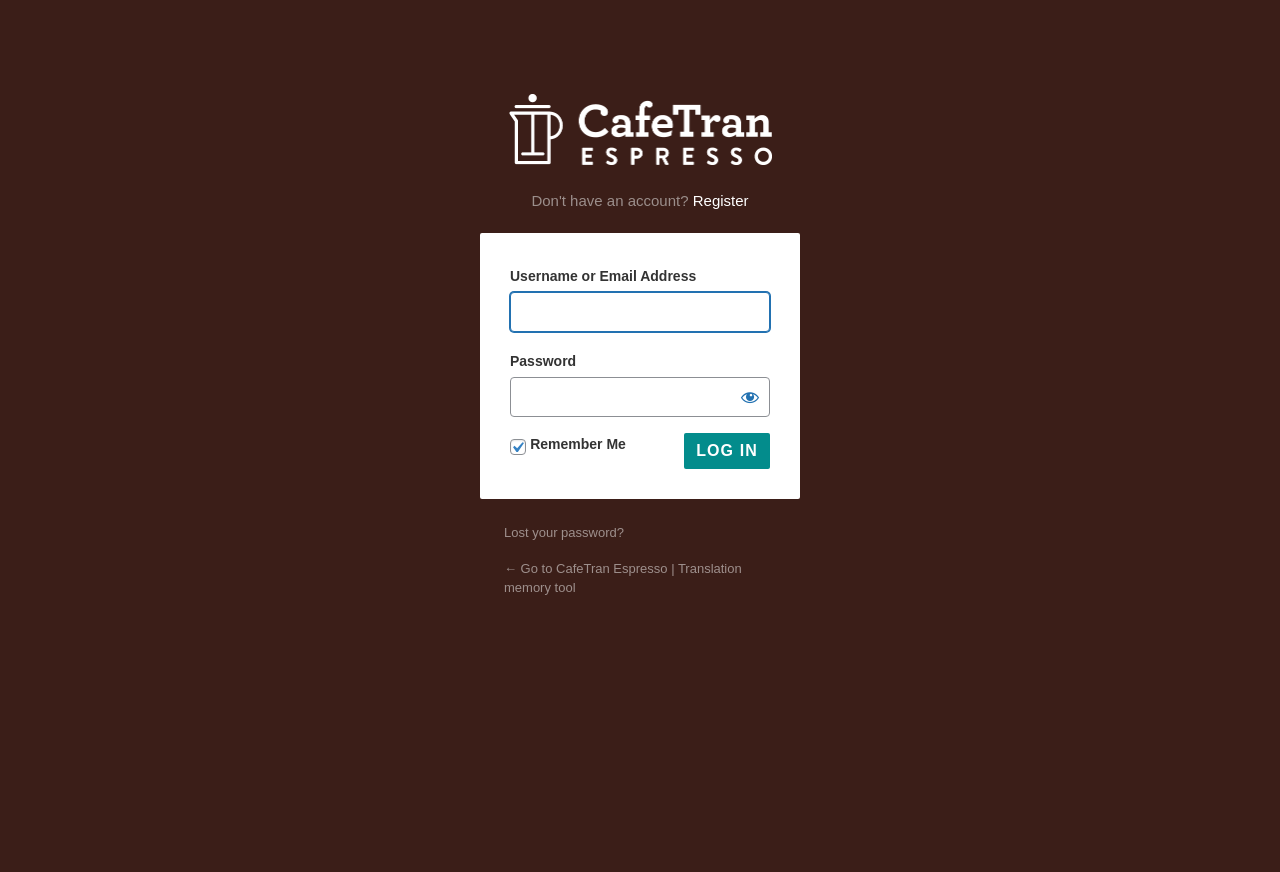Find the bounding box coordinates for the element that must be clicked to complete the instruction: "Enter username or email address". The coordinates should be four float numbers between 0 and 1, indicated as [left, top, right, bottom].

[0.398, 0.334, 0.602, 0.38]